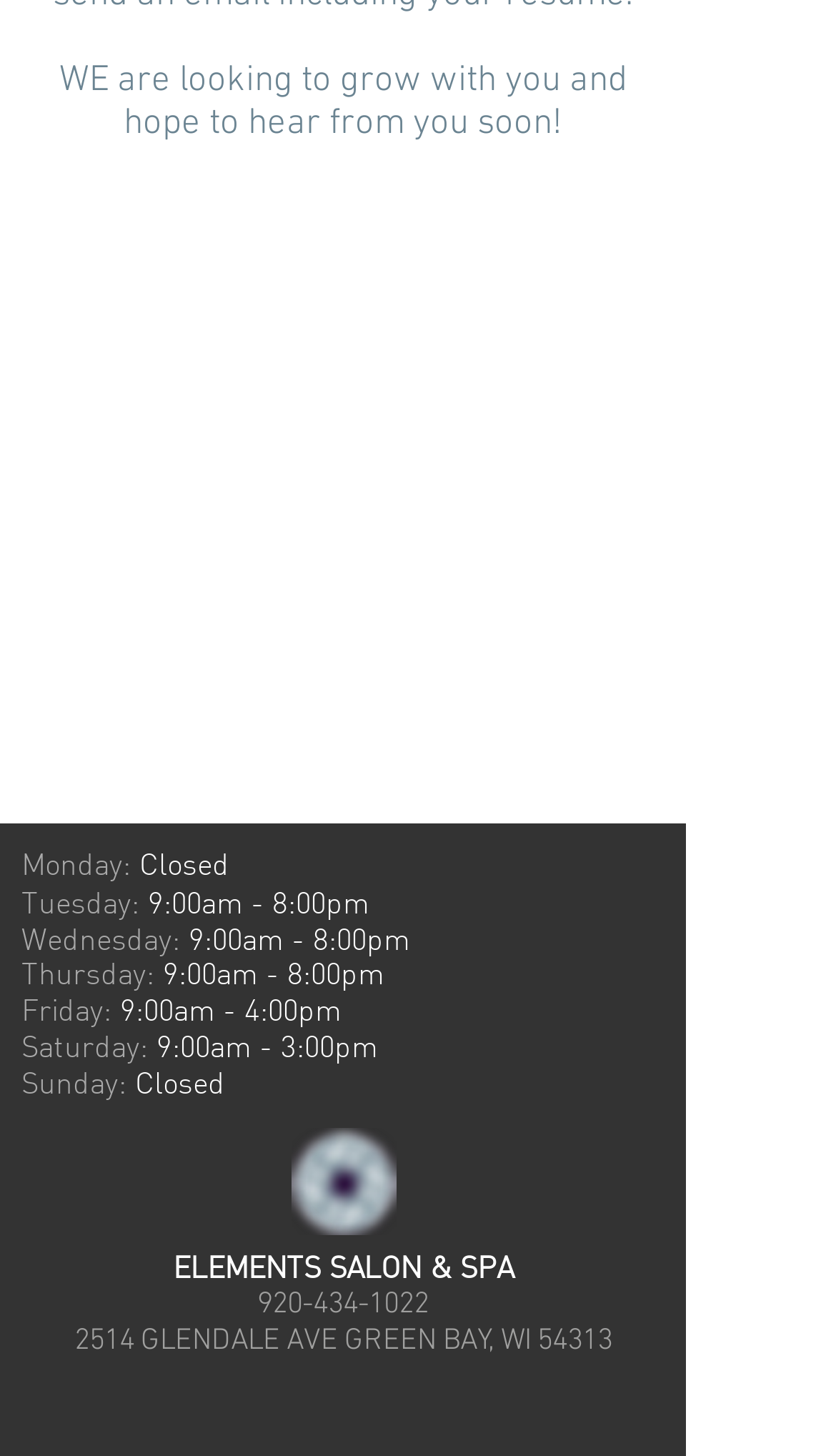What are the hours on Friday?
Utilize the image to construct a detailed and well-explained answer.

The hours of operation can be found in the middle section of the webpage, where the days of the week are listed along with their corresponding hours. On Friday, the hours are listed as '9:00am - 4:00pm'.